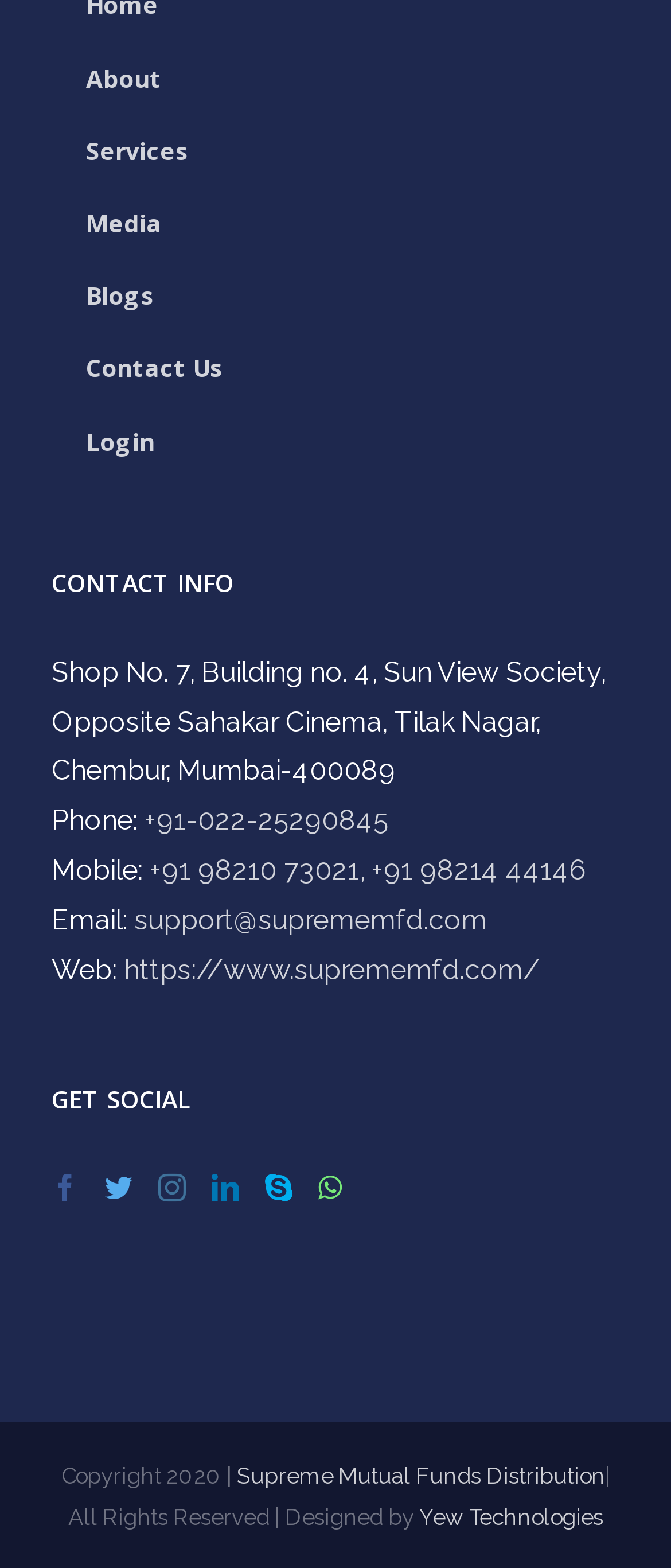What is the company's email address?
Refer to the image and give a detailed response to the question.

The email address can be found in the 'CONTACT INFO' section, where it is listed as 'Email:' followed by the address 'support@suprememfd.com'.